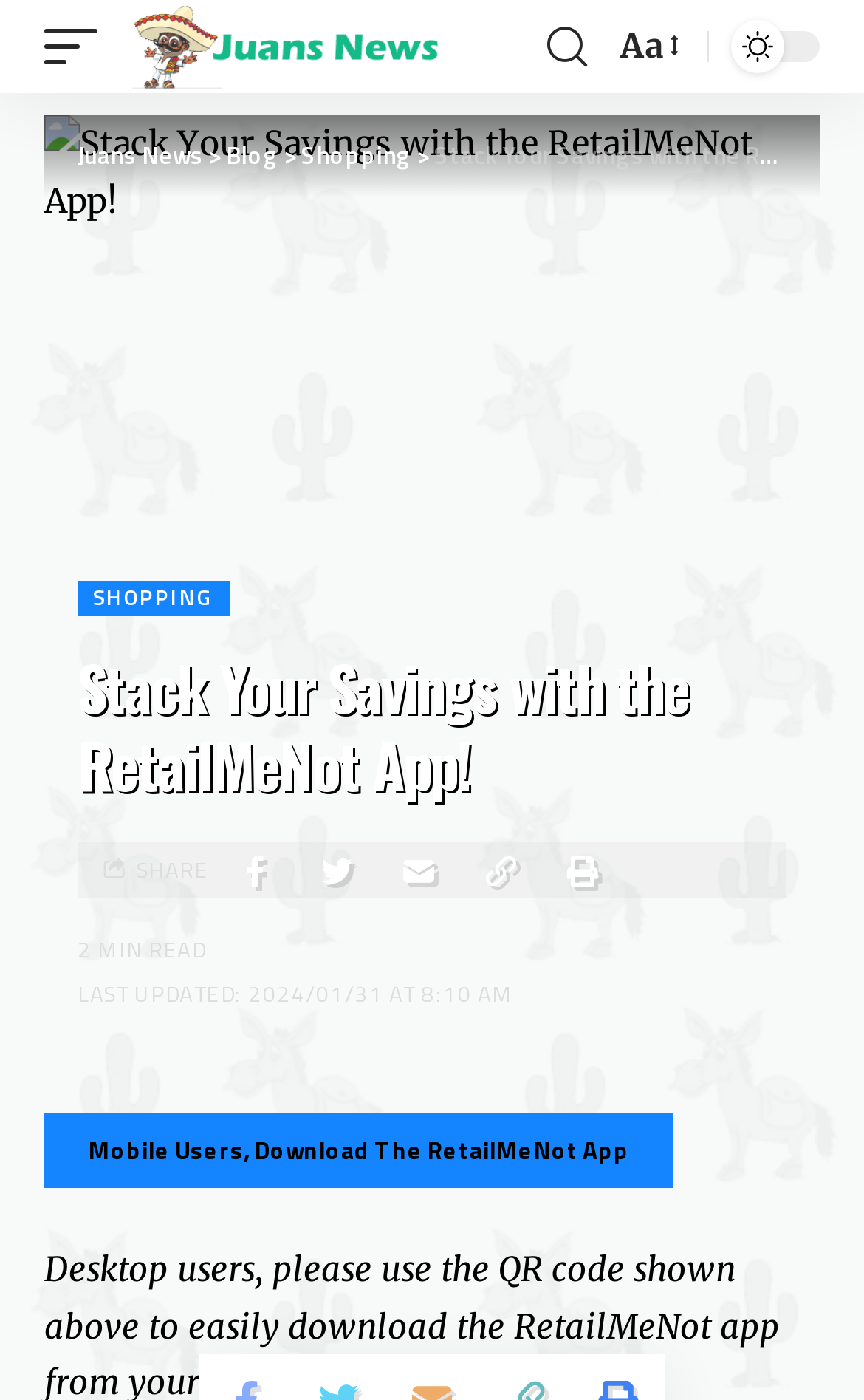Pinpoint the bounding box coordinates of the element you need to click to execute the following instruction: "Download the RetailMeNot app". The bounding box should be represented by four float numbers between 0 and 1, in the format [left, top, right, bottom].

[0.051, 0.795, 0.779, 0.849]